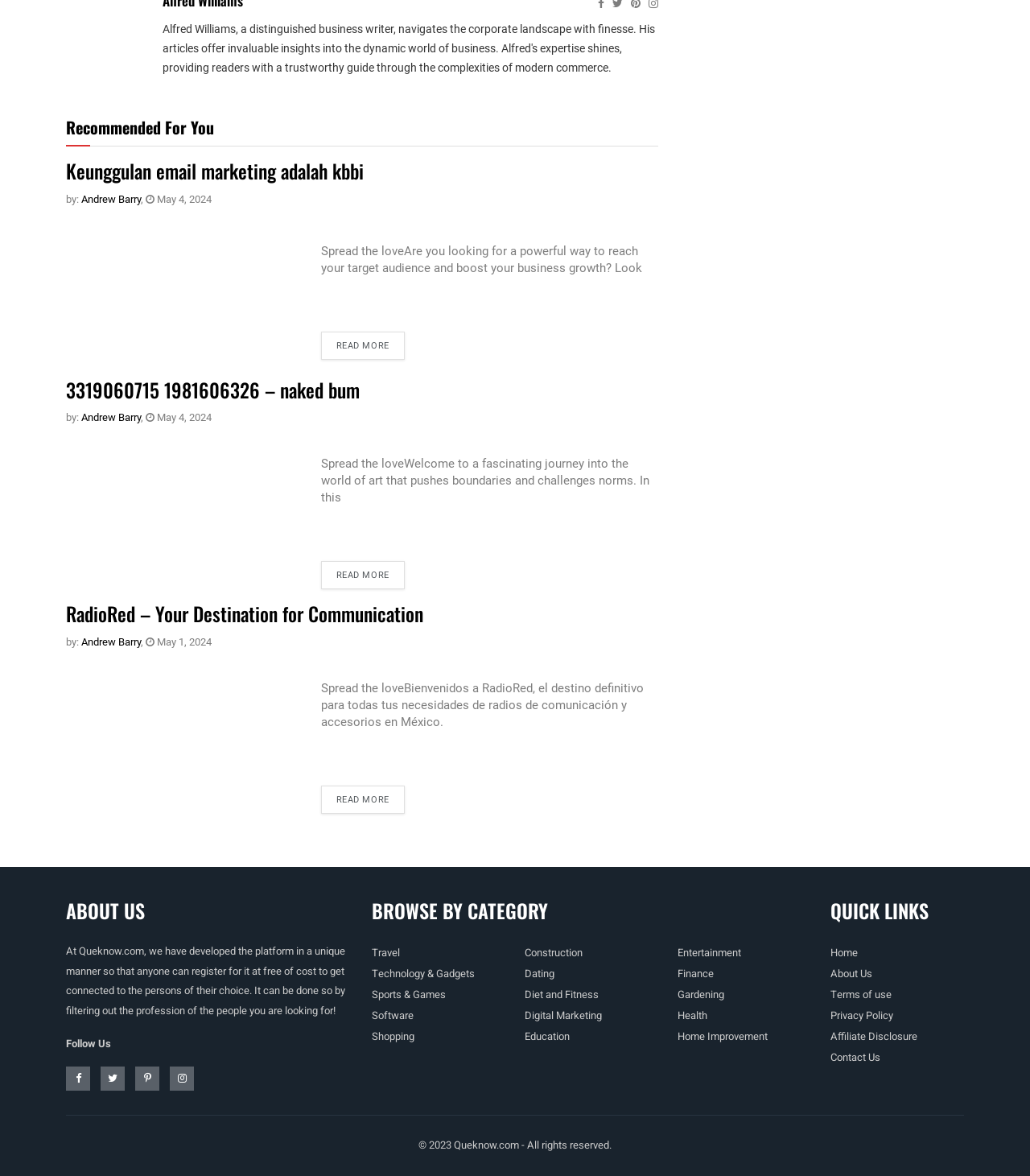Please identify the bounding box coordinates of where to click in order to follow the instruction: "Read more about 'Keunggulan email marketing adalah kbbi'".

[0.311, 0.282, 0.393, 0.306]